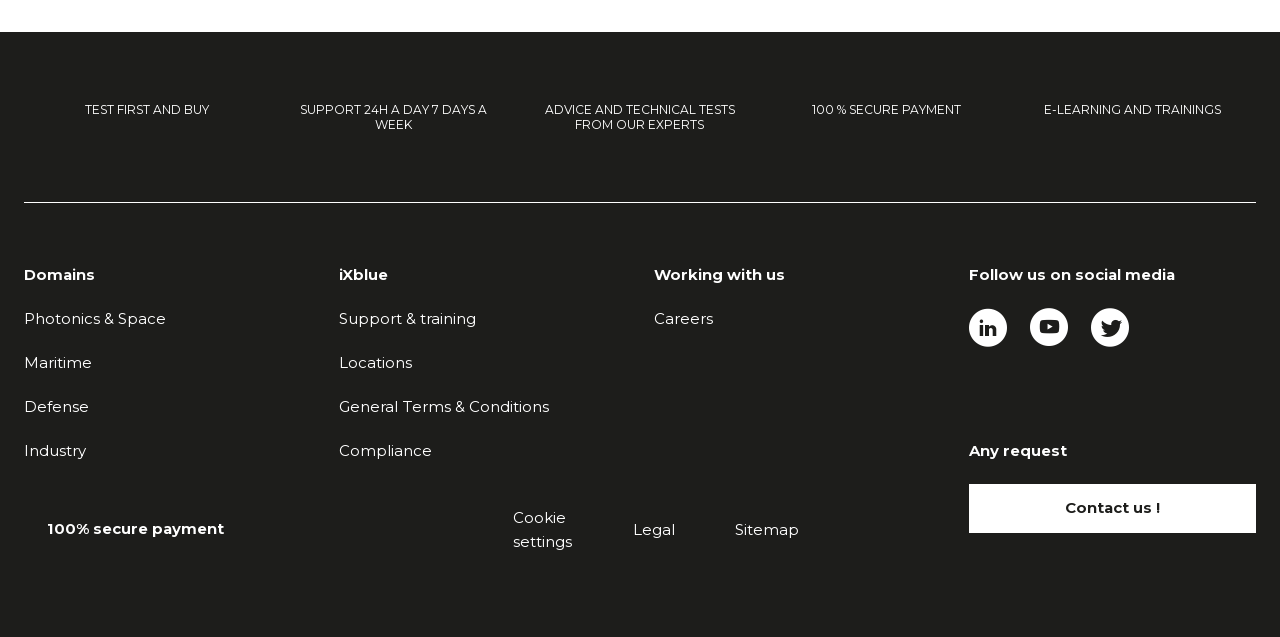Can you show the bounding box coordinates of the region to click on to complete the task described in the instruction: "Contact us!"?

[0.757, 0.76, 0.981, 0.837]